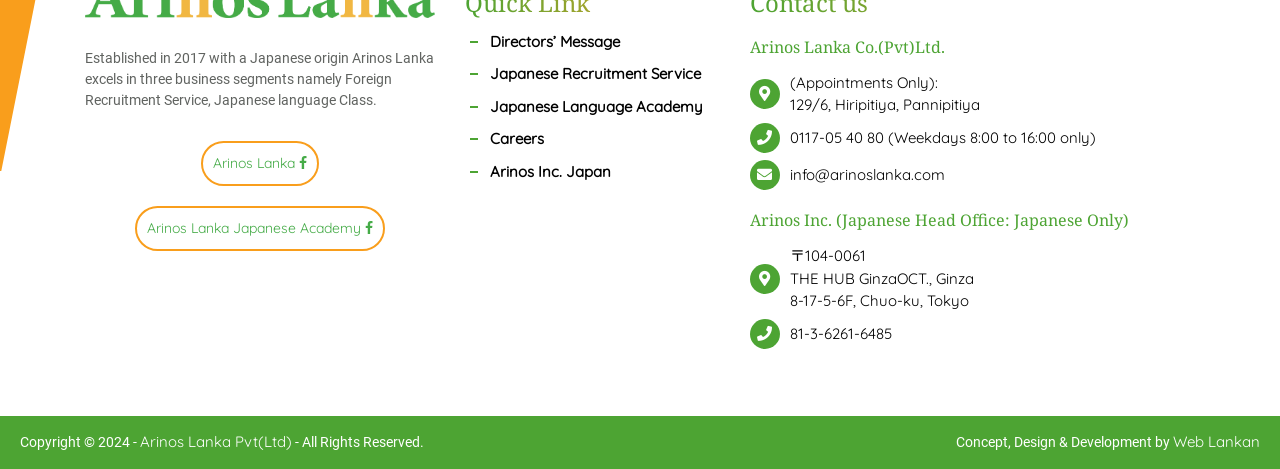What is the name of the company established in 2017?
Answer the question with a single word or phrase, referring to the image.

Arinos Lanka